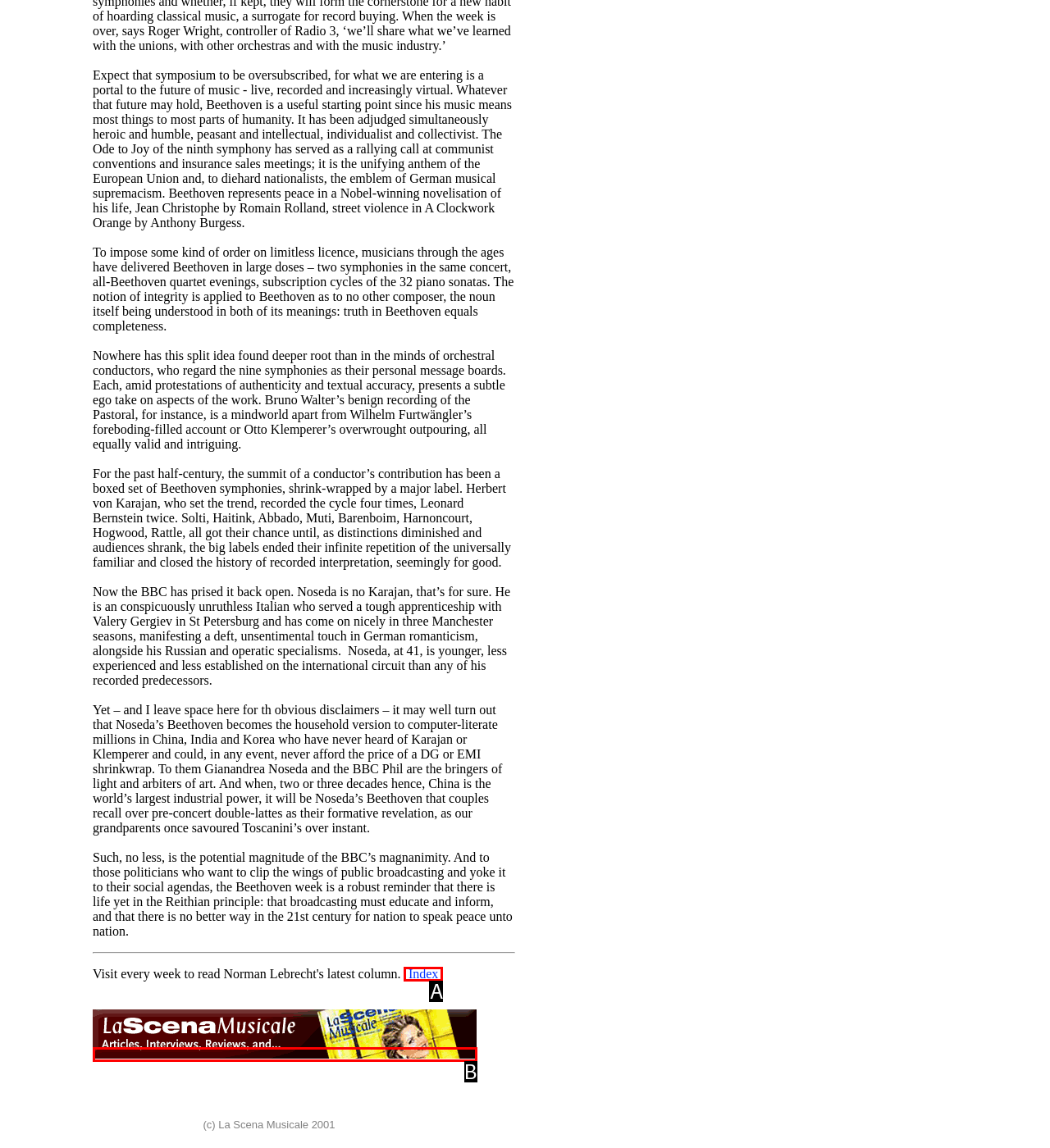From the provided options, which letter corresponds to the element described as: parent_node: The Lebrecht Weekly
Answer with the letter only.

B